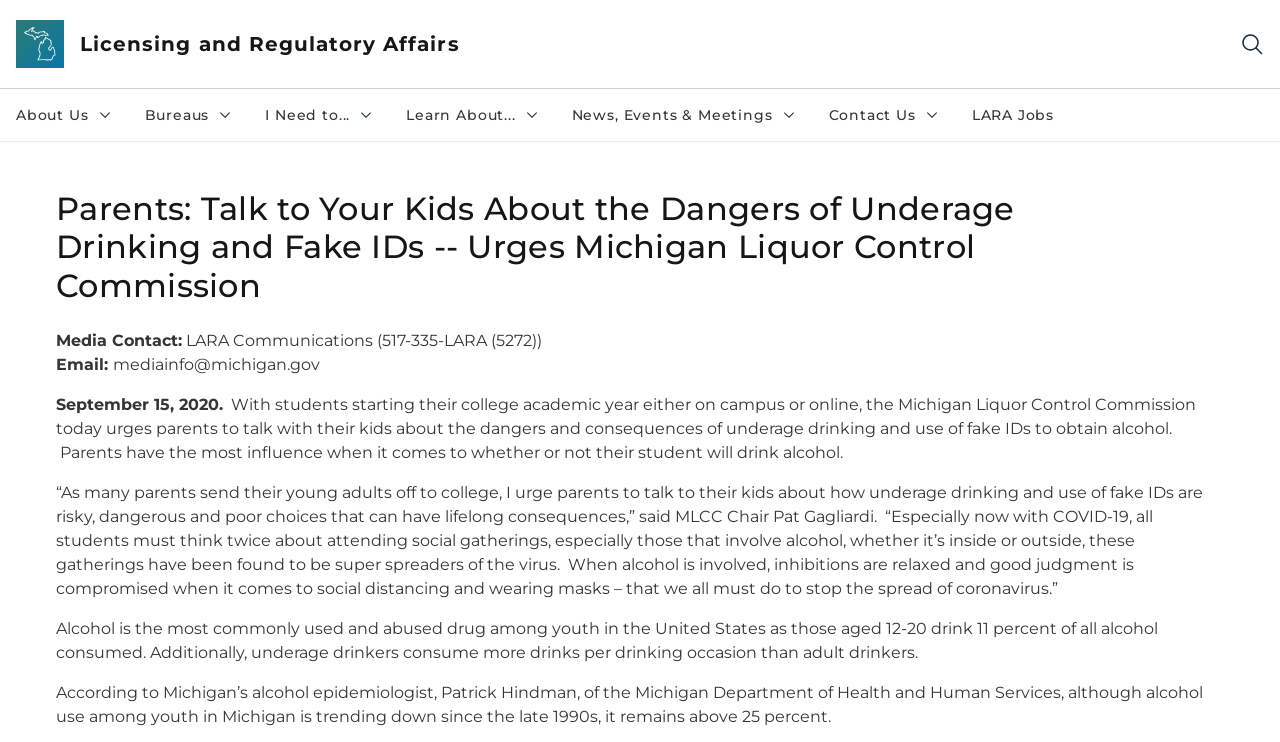What is the logo on the top left corner?
By examining the image, provide a one-word or phrase answer.

Michigan Header Logo